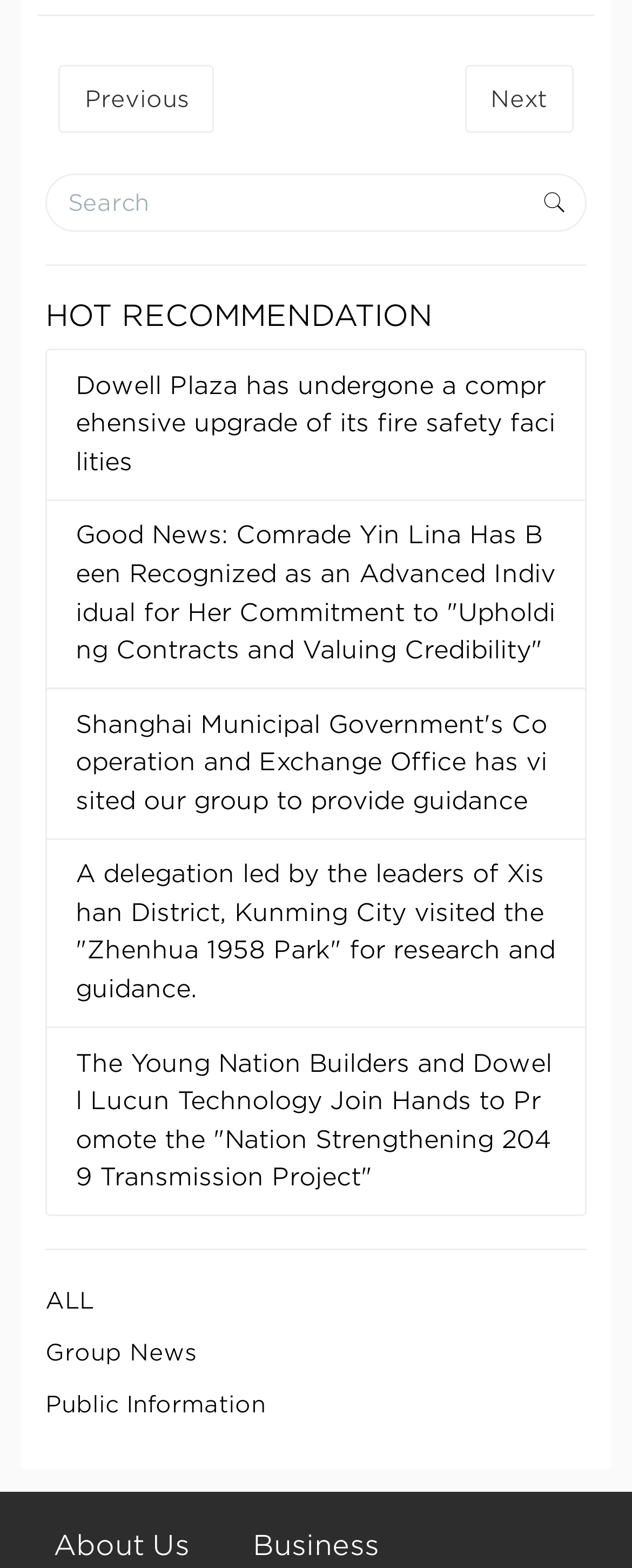Given the following UI element description: "Next", find the bounding box coordinates in the webpage screenshot.

[0.735, 0.041, 0.907, 0.084]